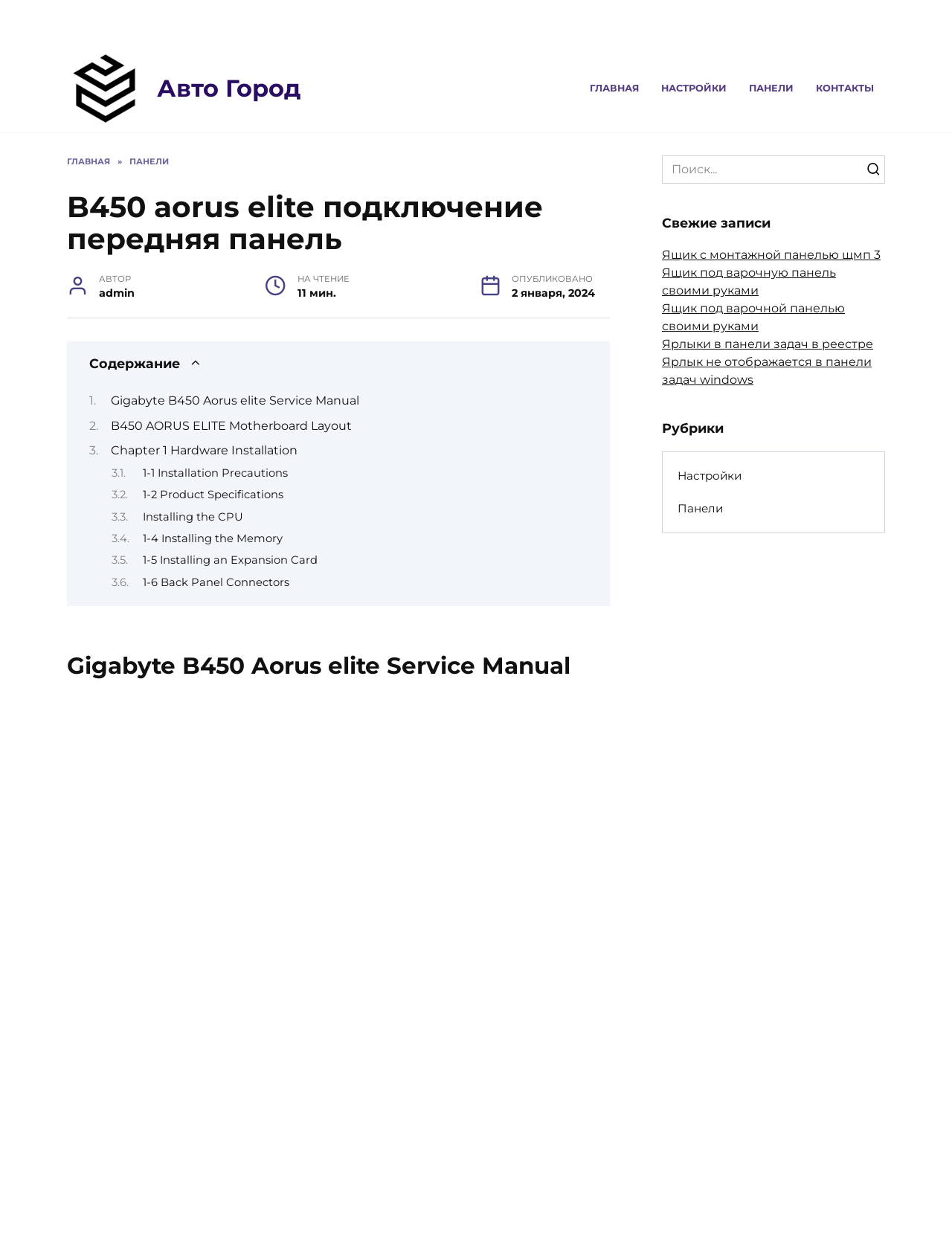Give a one-word or short-phrase answer to the following question: 
What is the author of the content?

admin